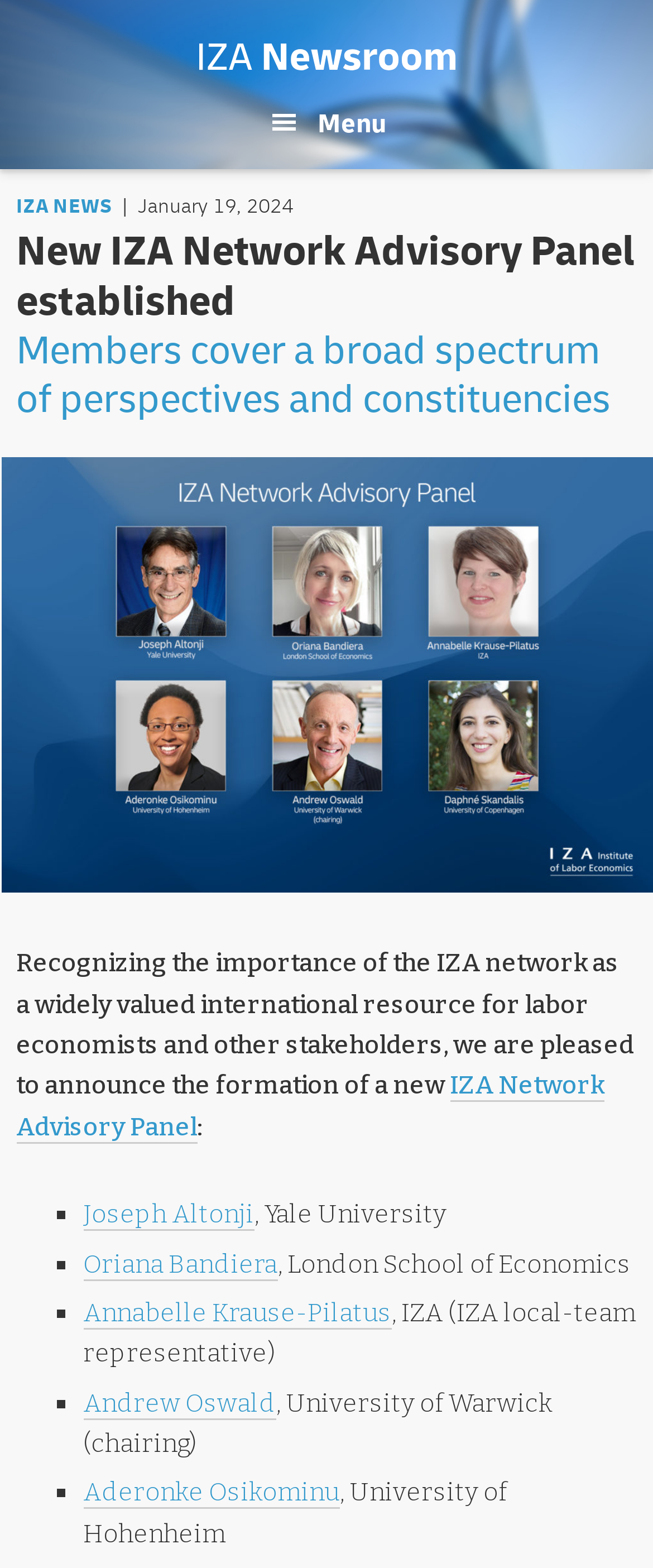Identify the bounding box coordinates of the element to click to follow this instruction: 'Read more about the IZA Network Advisory Panel'. Ensure the coordinates are four float values between 0 and 1, provided as [left, top, right, bottom].

[0.025, 0.683, 0.925, 0.729]